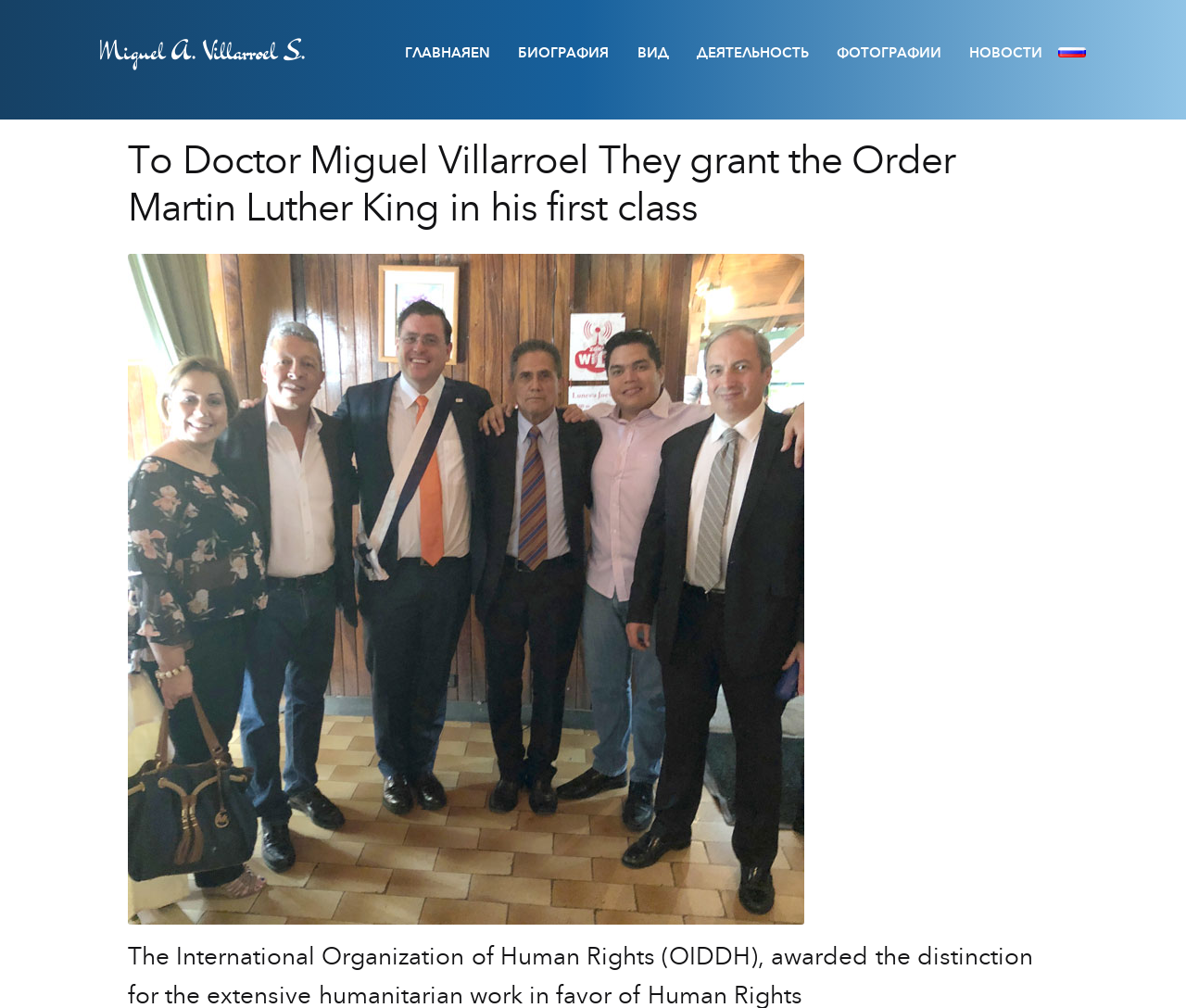What is the class of the Order granted to Doctor Miguel Villarroel?
Using the image, provide a detailed and thorough answer to the question.

The main heading of the webpage states 'To Doctor Miguel Villarroel They grant the Order Martin Luther King in his first class', which indicates that the Order granted to Doctor Miguel Villarroel is of the first class.